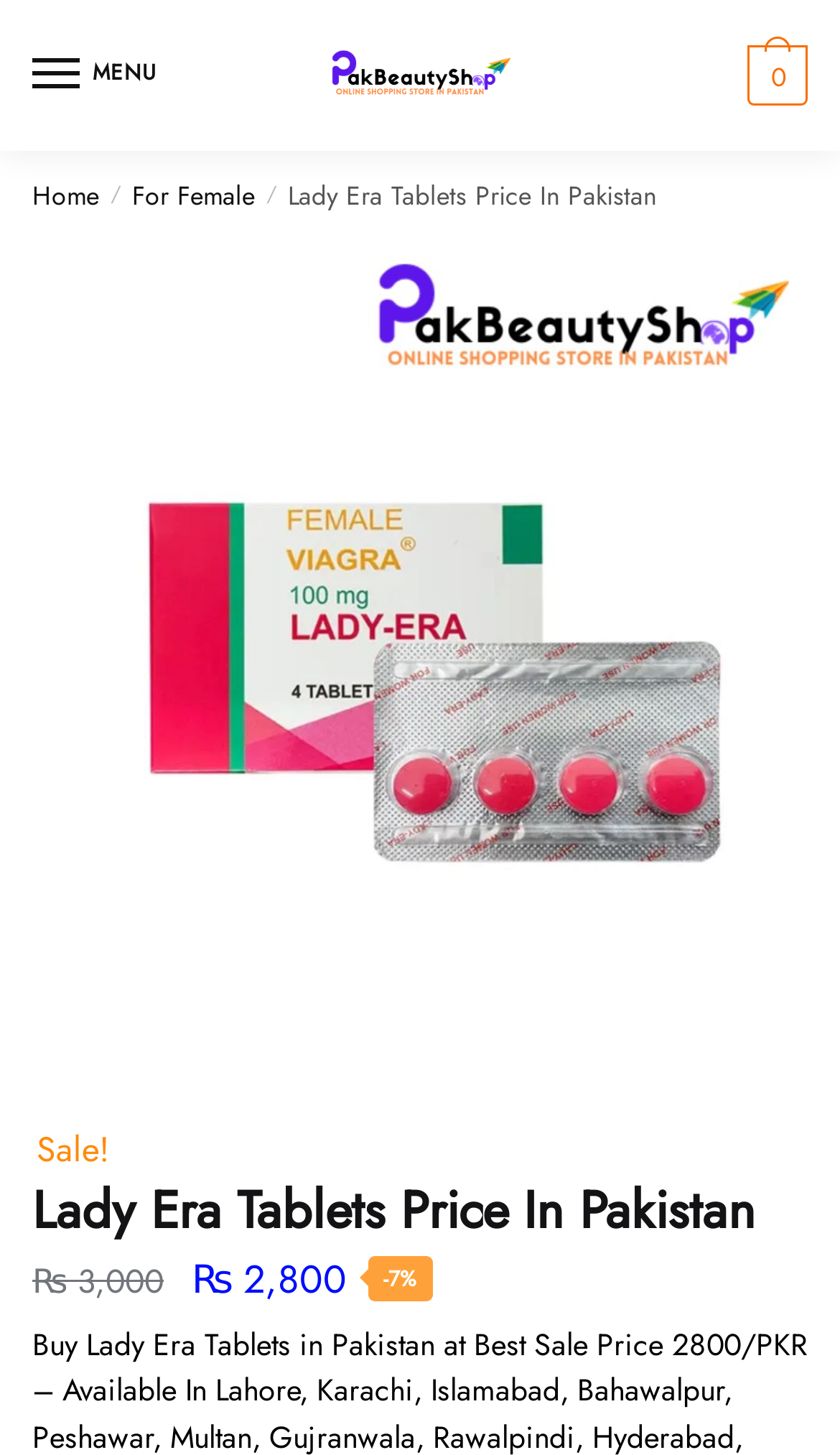Determine the bounding box coordinates of the UI element described below. Use the format (top-left x, top-left y, bottom-right x, bottom-right y) with floating point numbers between 0 and 1: Home

[0.038, 0.121, 0.118, 0.148]